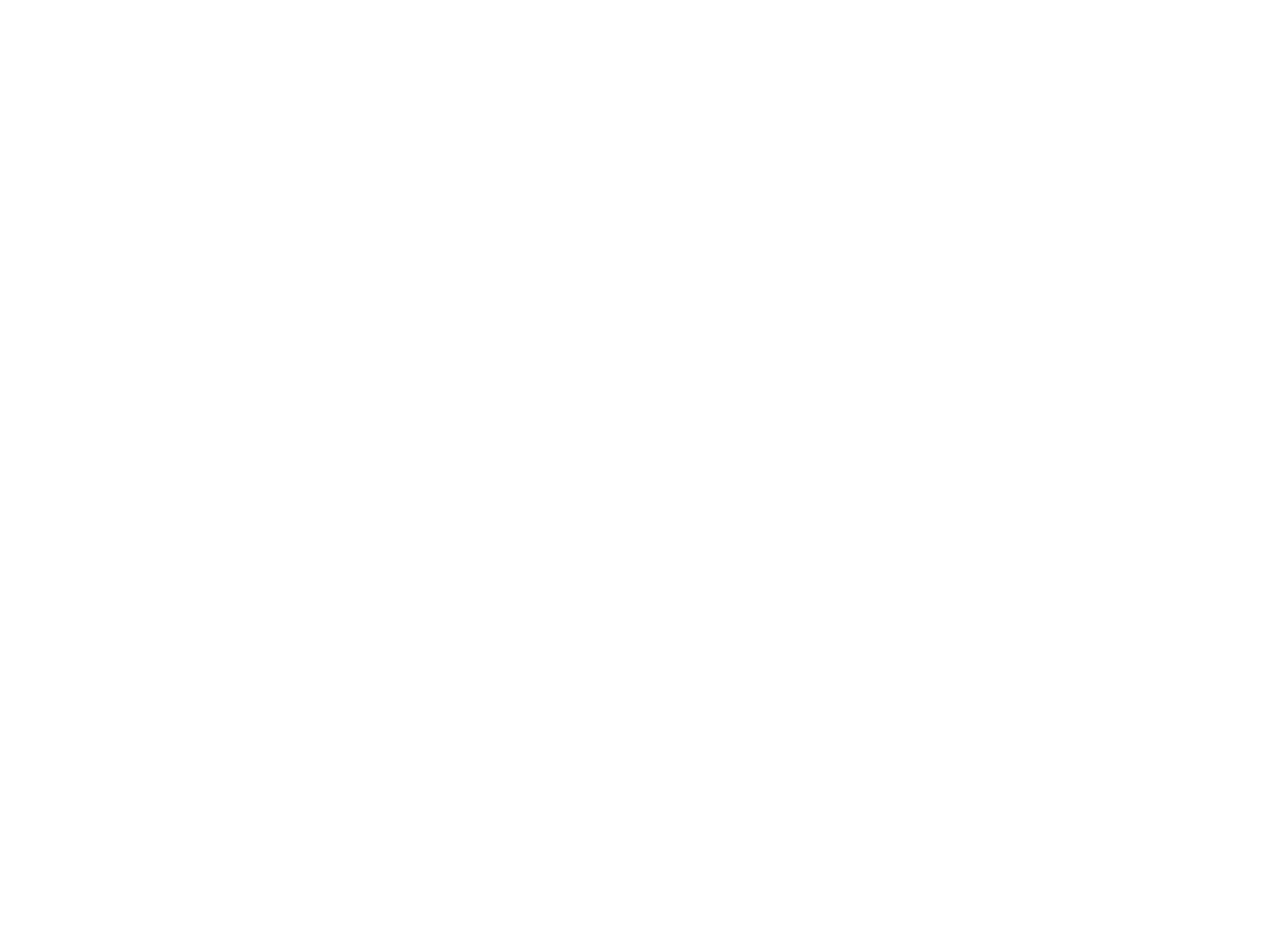Identify the bounding box coordinates of the section that should be clicked to achieve the task described: "View the Privacy Policy".

None